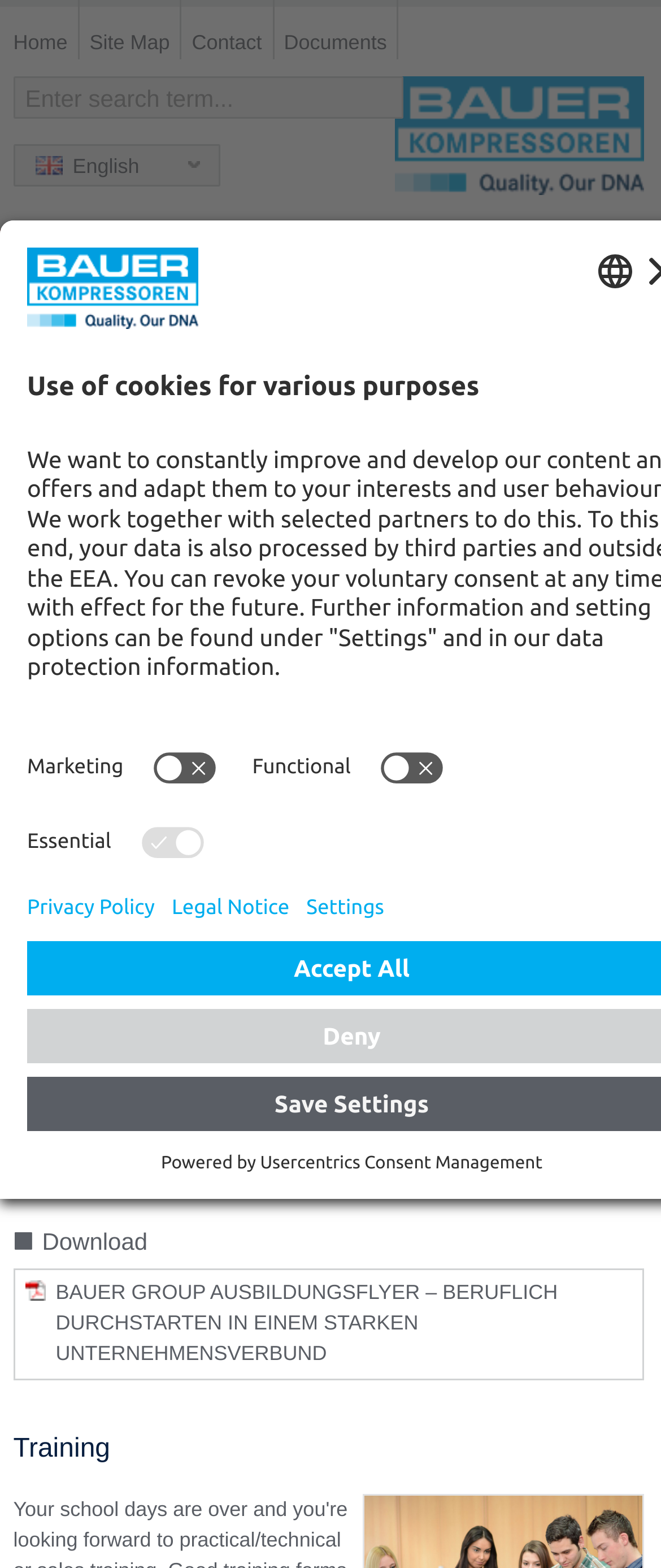Find the main header of the webpage and produce its text content.

Careers at the BAUER GROUP